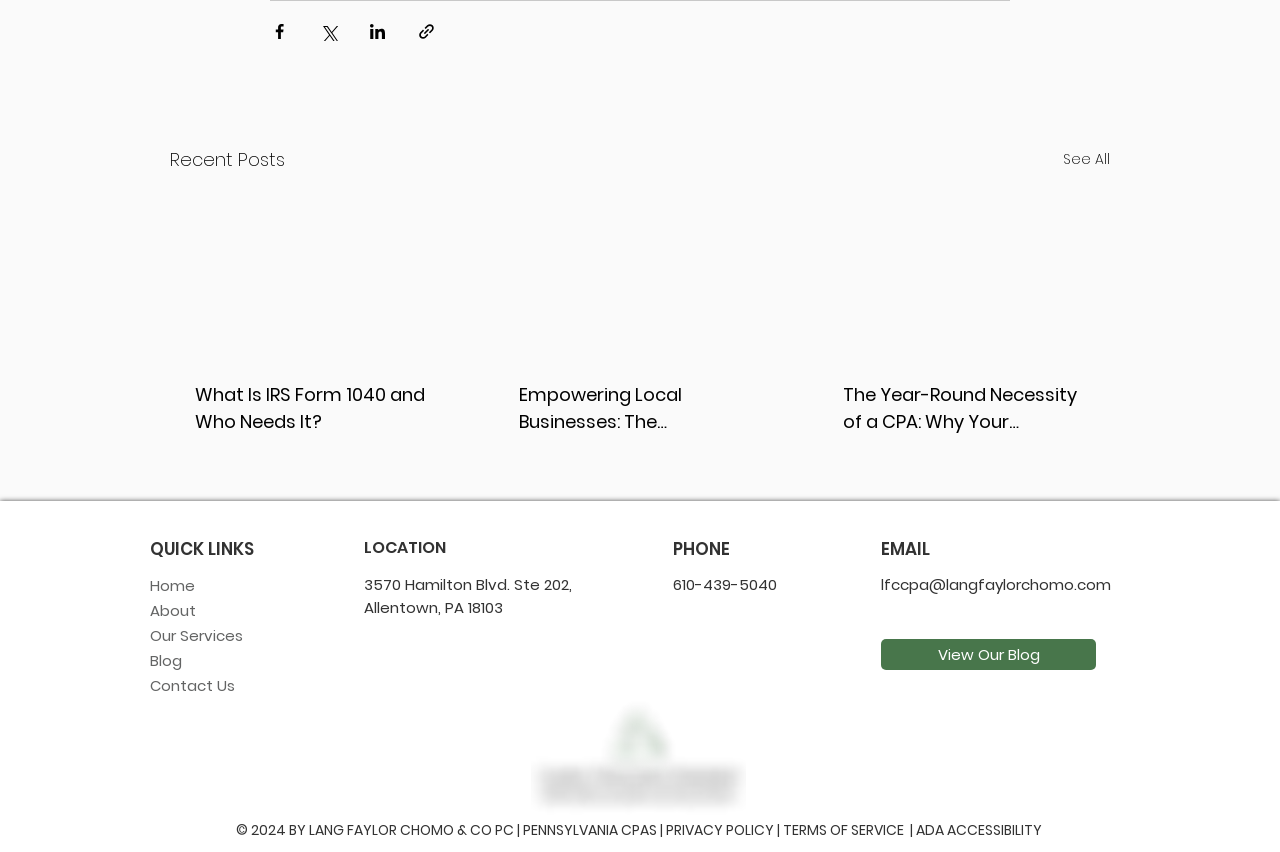Determine the bounding box coordinates of the clickable region to execute the instruction: "Visit the home page". The coordinates should be four float numbers between 0 and 1, denoted as [left, top, right, bottom].

[0.117, 0.672, 0.205, 0.701]